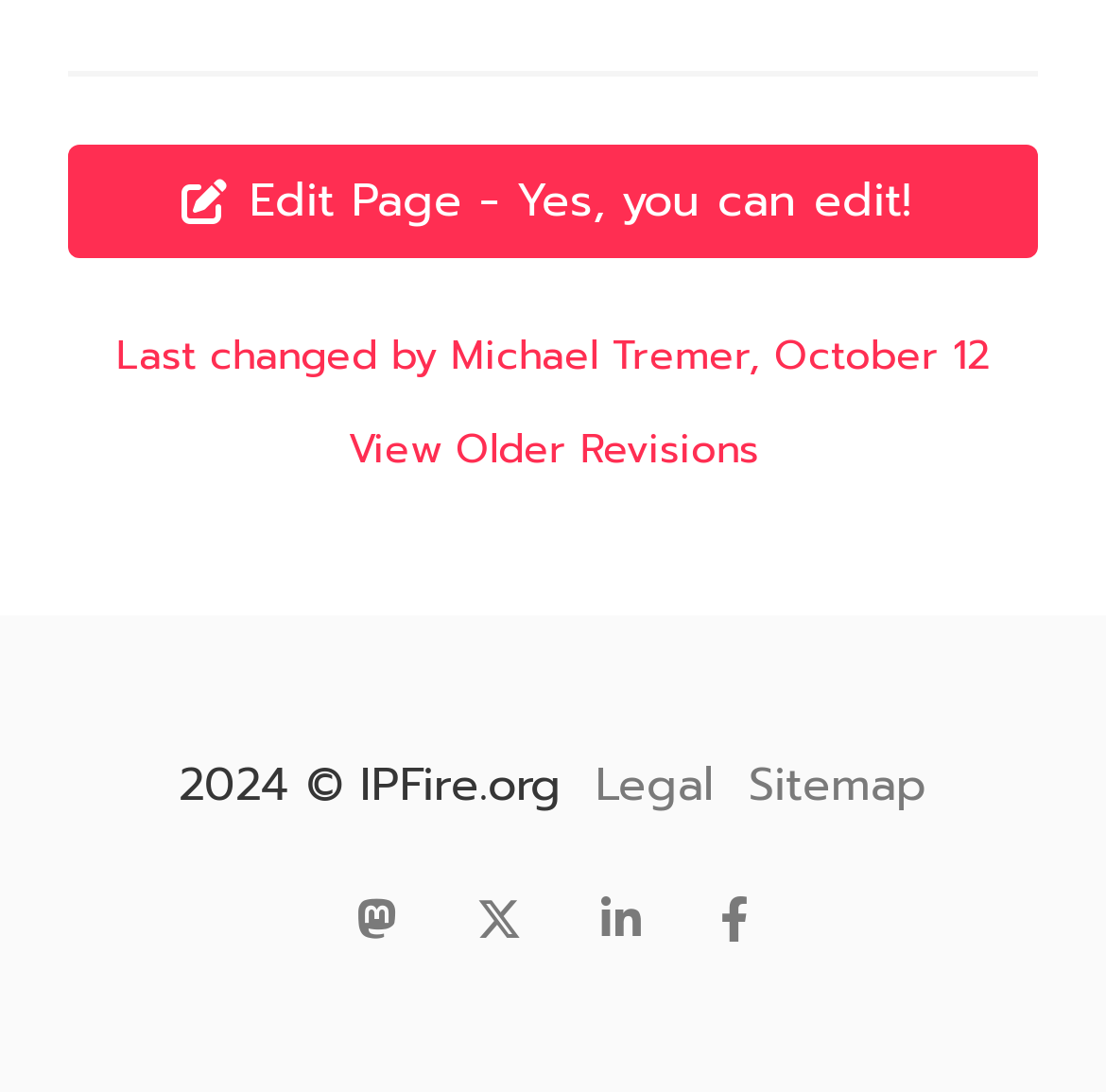Determine the bounding box coordinates for the area that should be clicked to carry out the following instruction: "Click on the first icon".

[0.303, 0.814, 0.379, 0.877]